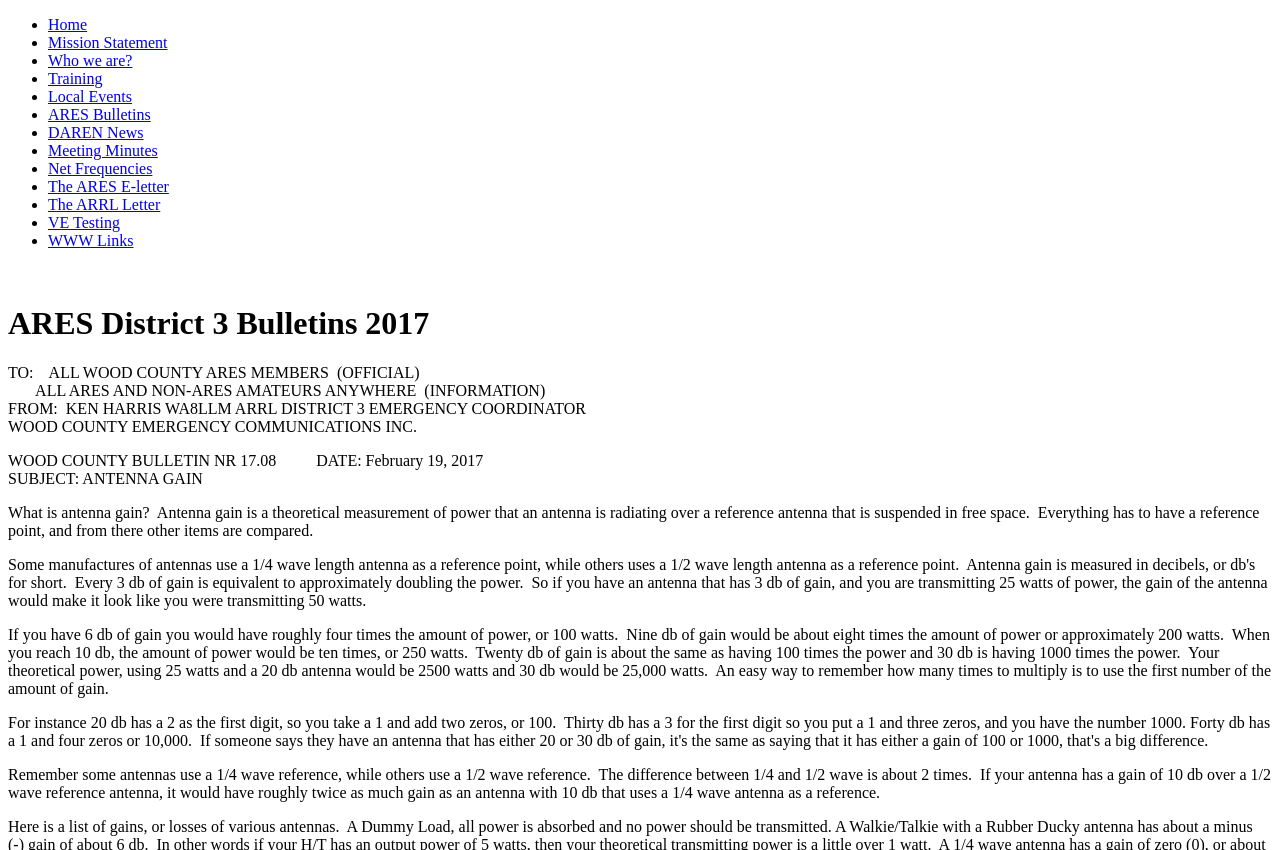Pinpoint the bounding box coordinates of the clickable element needed to complete the instruction: "Check out The ARES E-letter". The coordinates should be provided as four float numbers between 0 and 1: [left, top, right, bottom].

[0.038, 0.209, 0.132, 0.229]